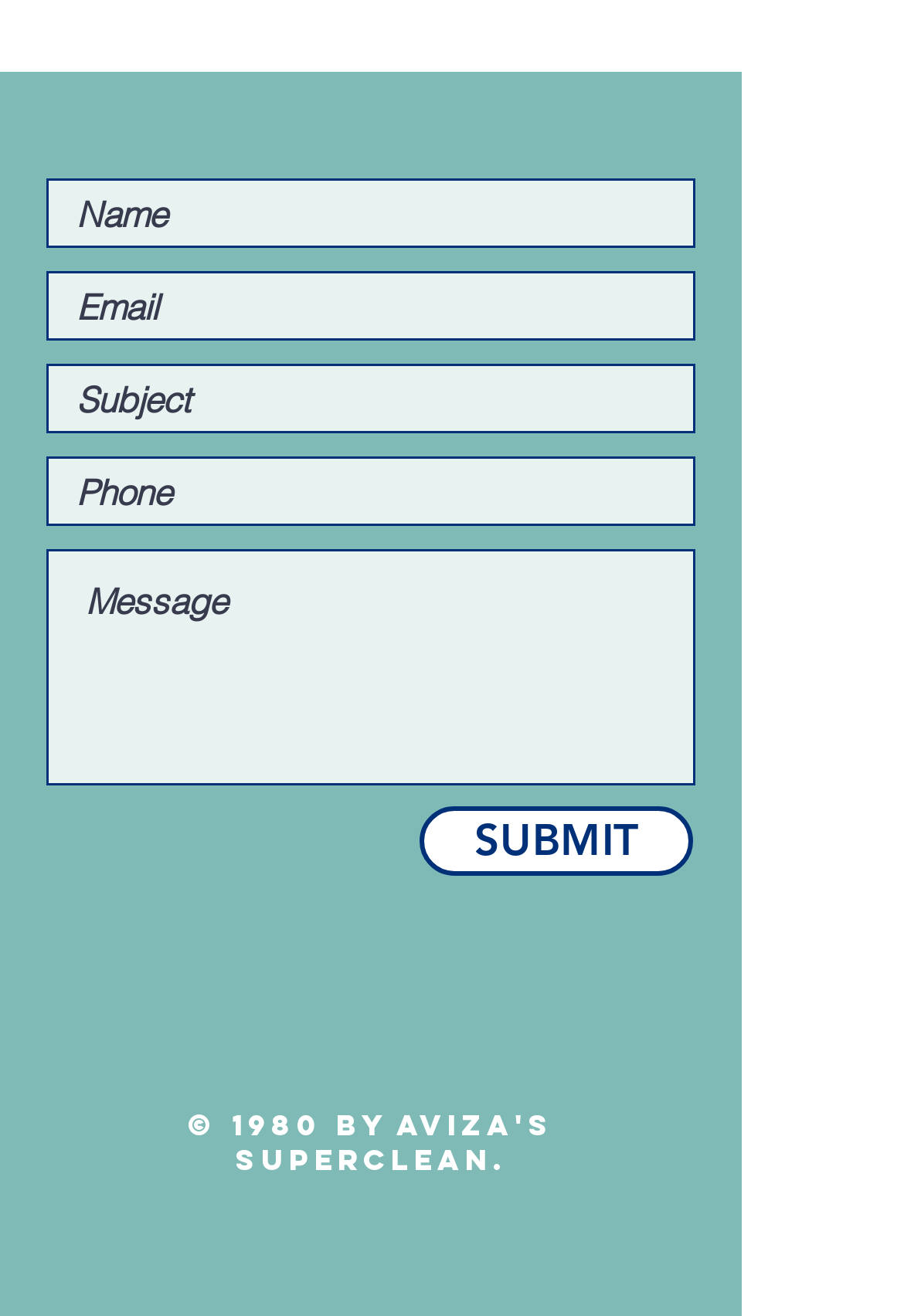Answer the question below with a single word or a brief phrase: 
What is the purpose of the button?

To submit